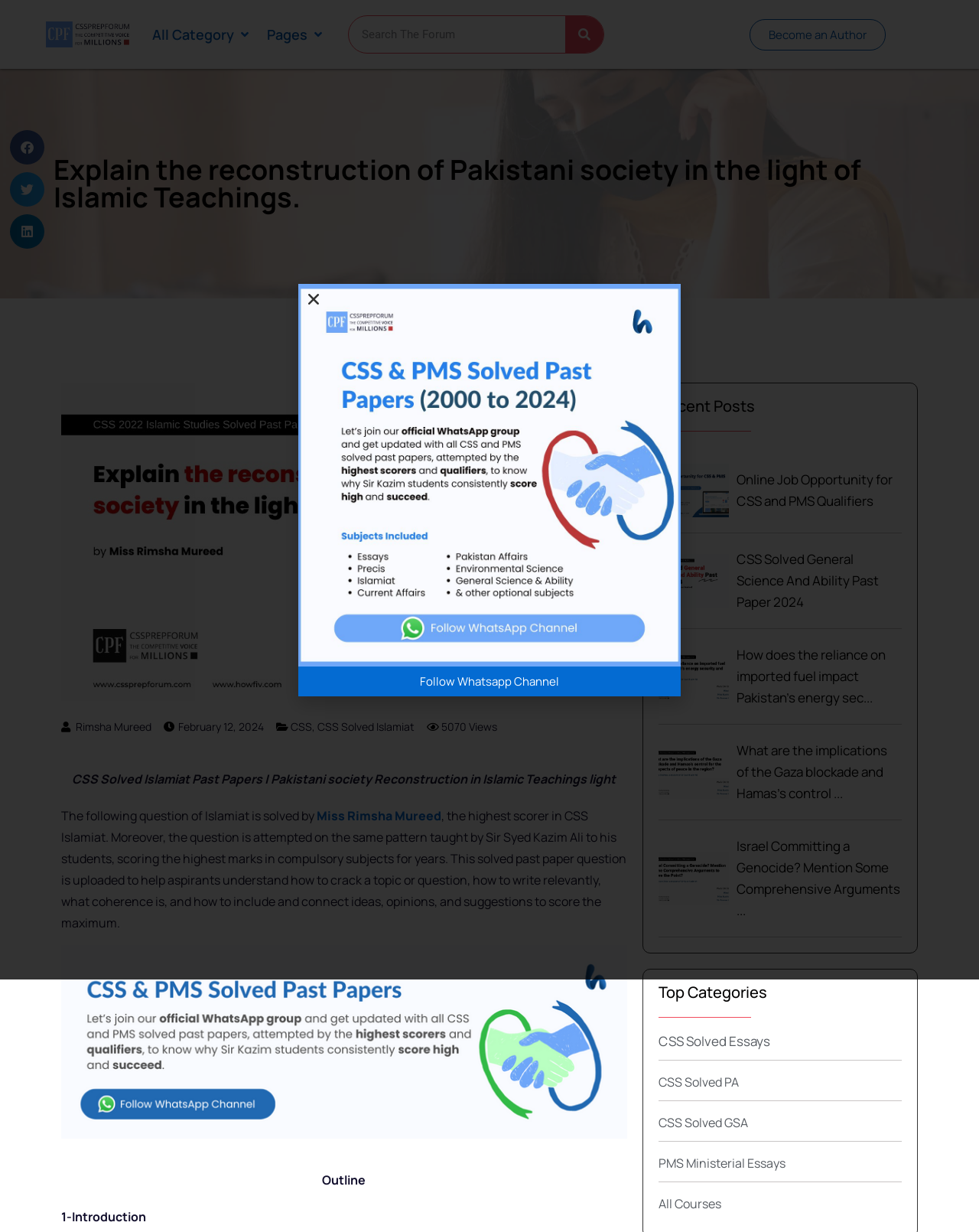Elaborate on the different components and information displayed on the webpage.

This webpage is about Pakistani society reconstruction in Islamic teachings, with a focus on CSS 2022 Islamiat questions solved by Miss Rimsha Mureed. 

At the top, there is a navigation menu with links to "All Category" and "Pages". Next to it, there is a search bar with a search button. On the top right, there are social media sharing buttons for Facebook, Twitter, and LinkedIn. 

Below the navigation menu, there is a heading that explains the reconstruction of Pakistani society in the light of Islamic teachings. Below this heading, there is an image related to the topic, along with the author's name, Miss Rimsha Mureed, and the date, February 12, 2024. 

On the right side of the image, there are links to related topics, including CSS, CSS Solved Islamiat, and 5070 Views. Below the image, there is a paragraph of text that describes the solved past paper question and its benefits for CSS aspirants.

Further down, there is a figure with a link to the Howfiv Official WhatsApp Channel. Below this, there is an outline with a heading and several points, including "1-Introduction".

On the right side of the page, there is a section titled "Recent Posts" with several links to recent articles, including "Online Job Opportunity for CSS and PMS Qualifiers", "CSS Solved General Science And Ability Past Paper 2024", and others. Each link has a corresponding image.

Below the "Recent Posts" section, there is a section titled "Top Categories" with links to various categories, including "CSS Solved Essays", "CSS Solved PA", "CSS Solved GSA", and others.

At the very bottom of the page, there is a document with a button to close it, and a link to follow the WhatsApp channel.